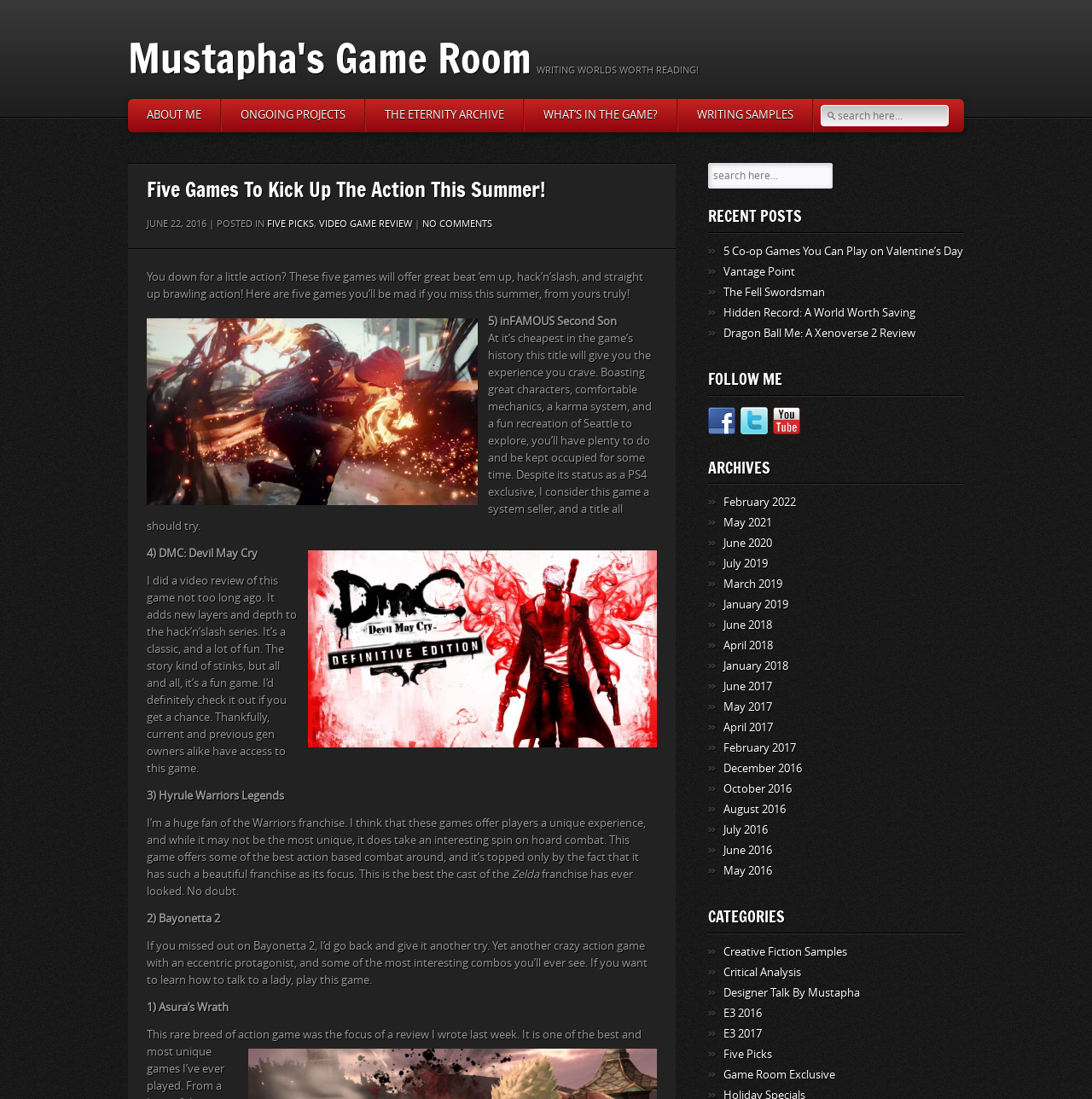What is the name of the fifth game recommended?
Please provide a comprehensive answer to the question based on the webpage screenshot.

The name of the fifth game recommended can be found in the static text element that describes the game, which is 'inFAMOUS Second Son'.